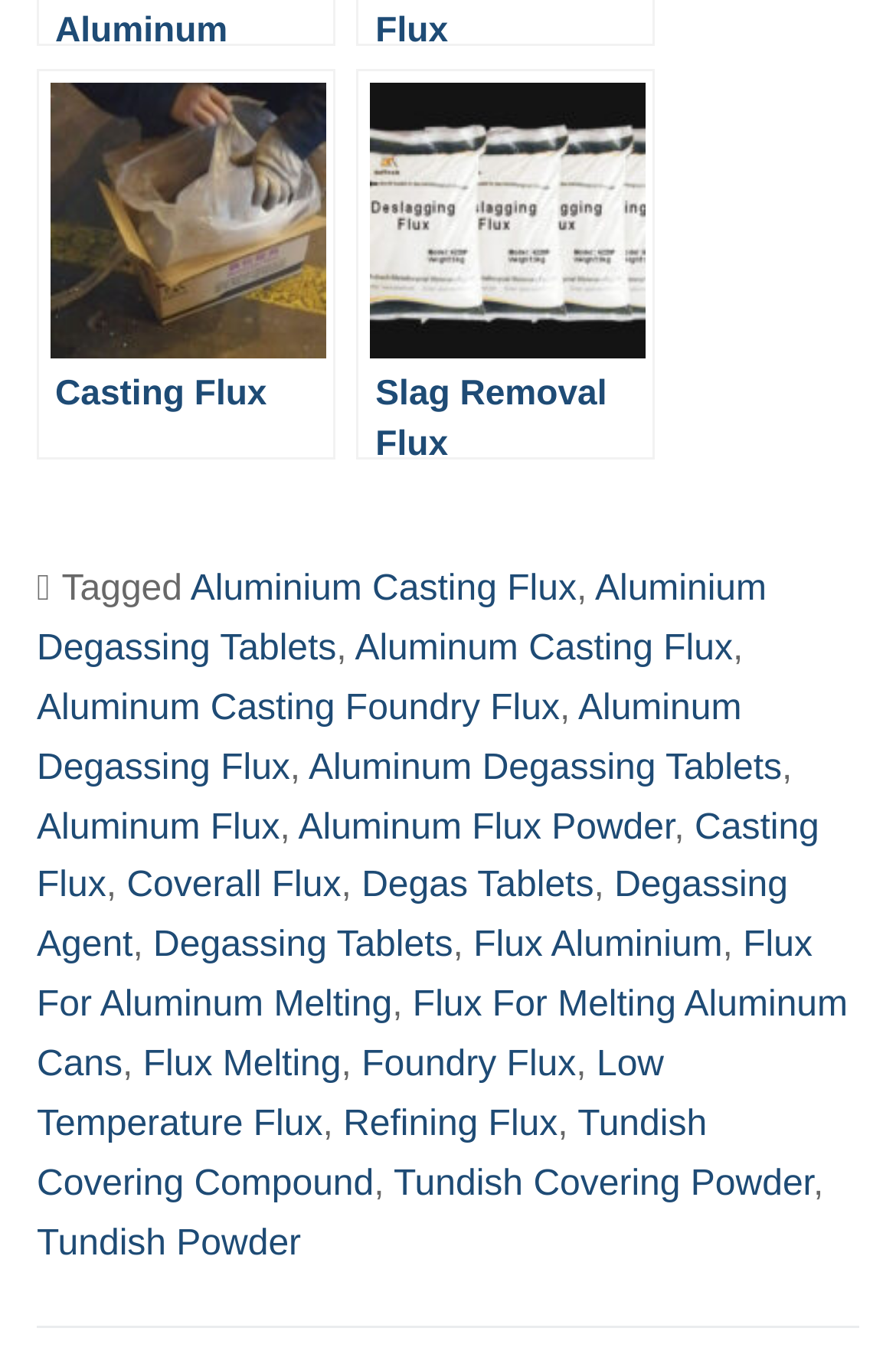Provide the bounding box coordinates for the area that should be clicked to complete the instruction: "Click on Casting Flux link".

[0.041, 0.051, 0.374, 0.338]